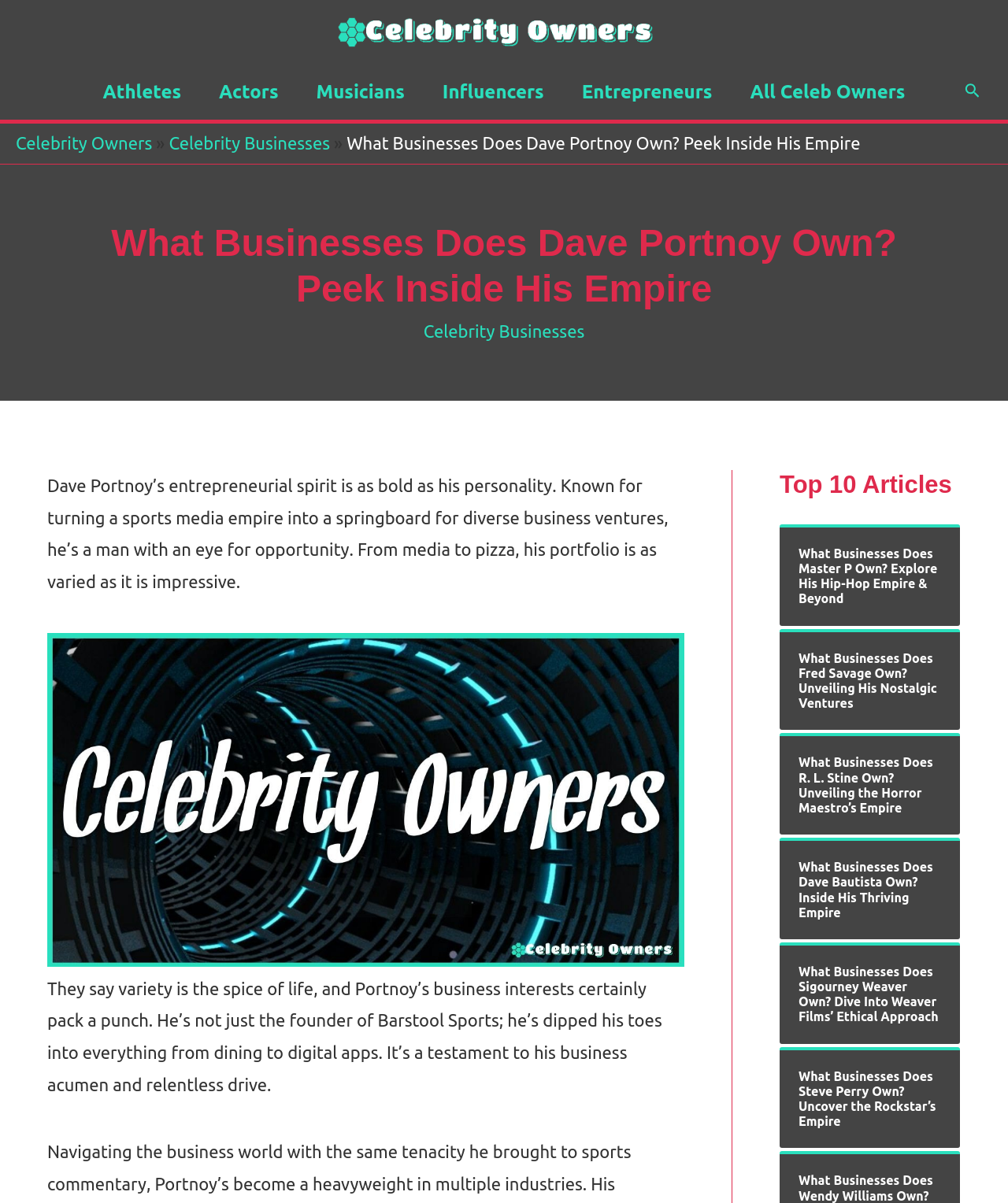Answer the question below using just one word or a short phrase: 
What is the name of the person whose businesses are being explored?

Dave Portnoy